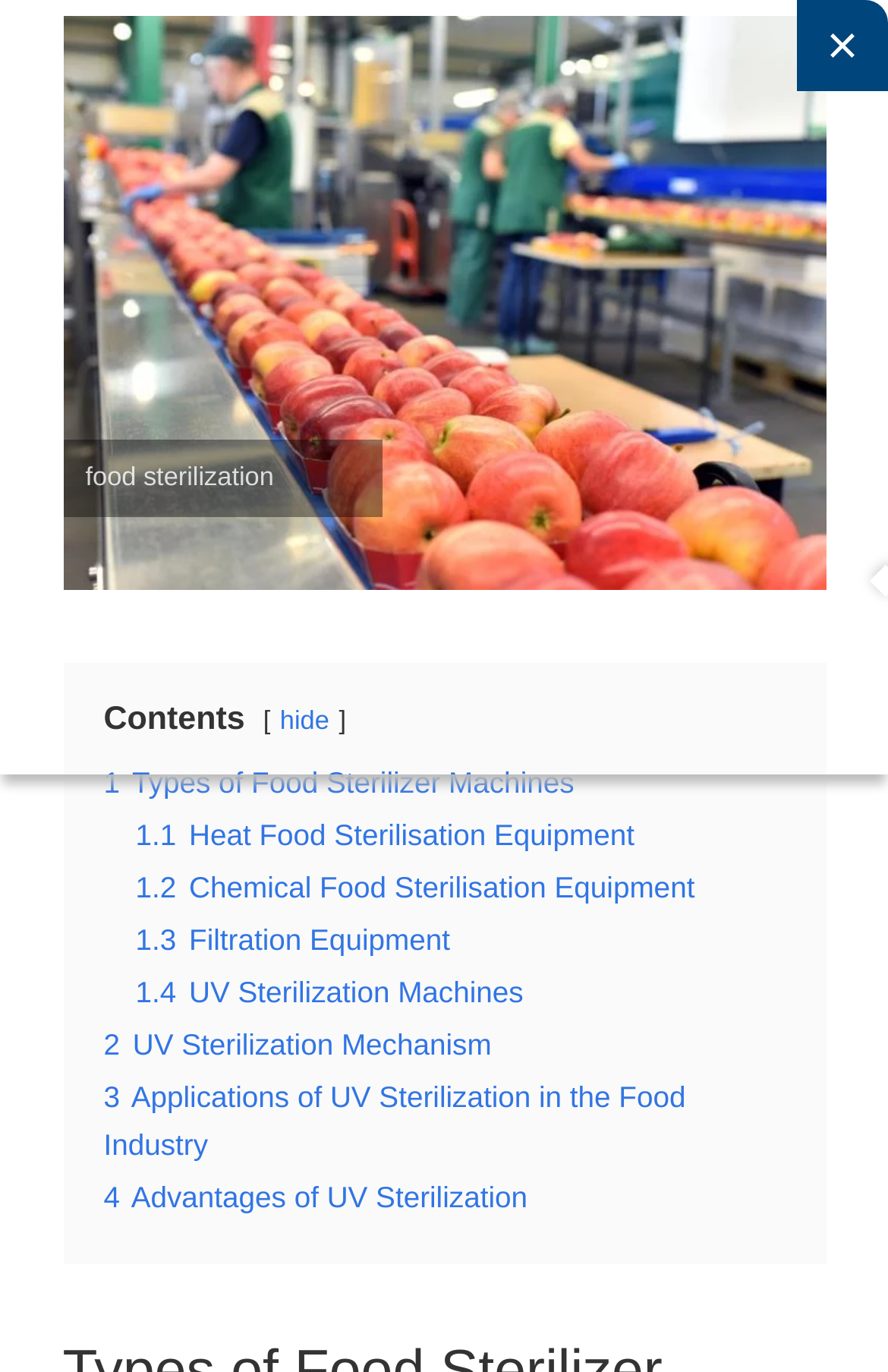Identify the bounding box coordinates of the specific part of the webpage to click to complete this instruction: "Visit the MedlinePlus Health Information page".

None